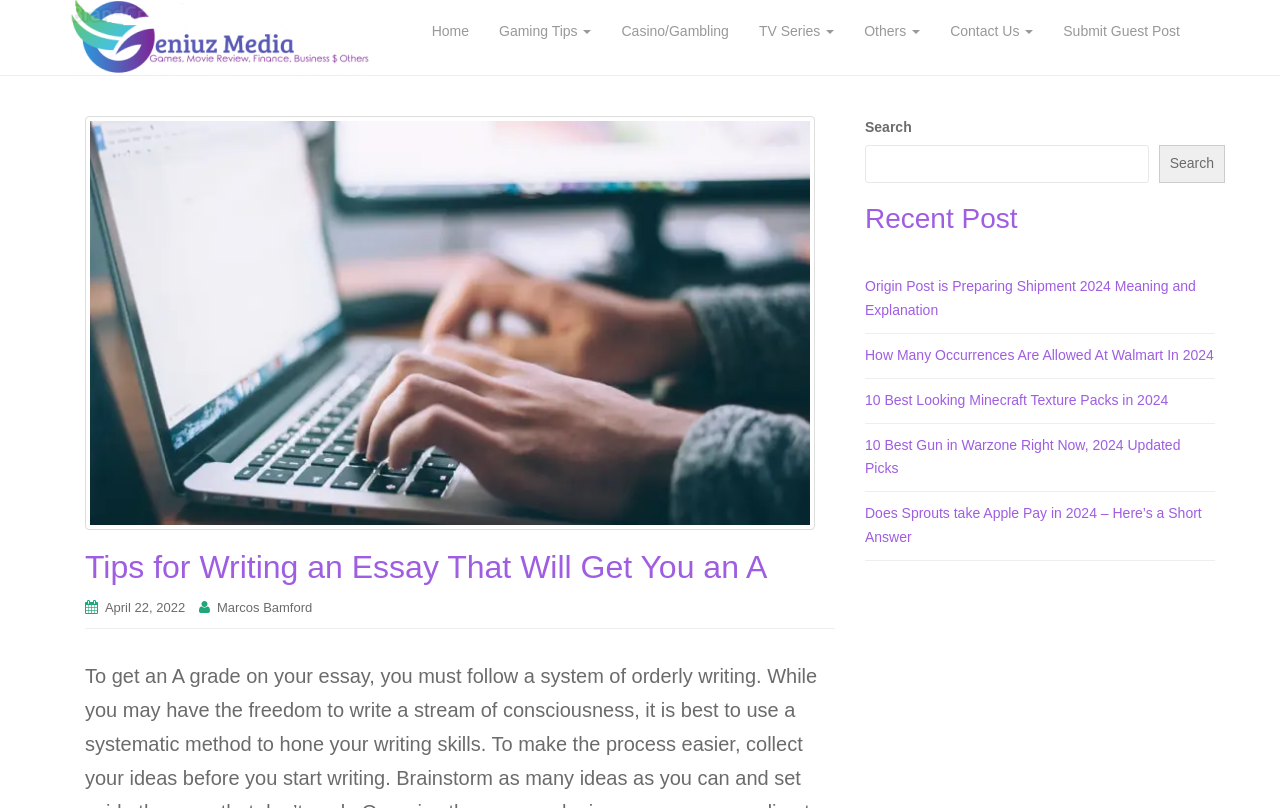Extract the main title from the webpage and generate its text.

Tips for Writing an Essay That Will Get You an A